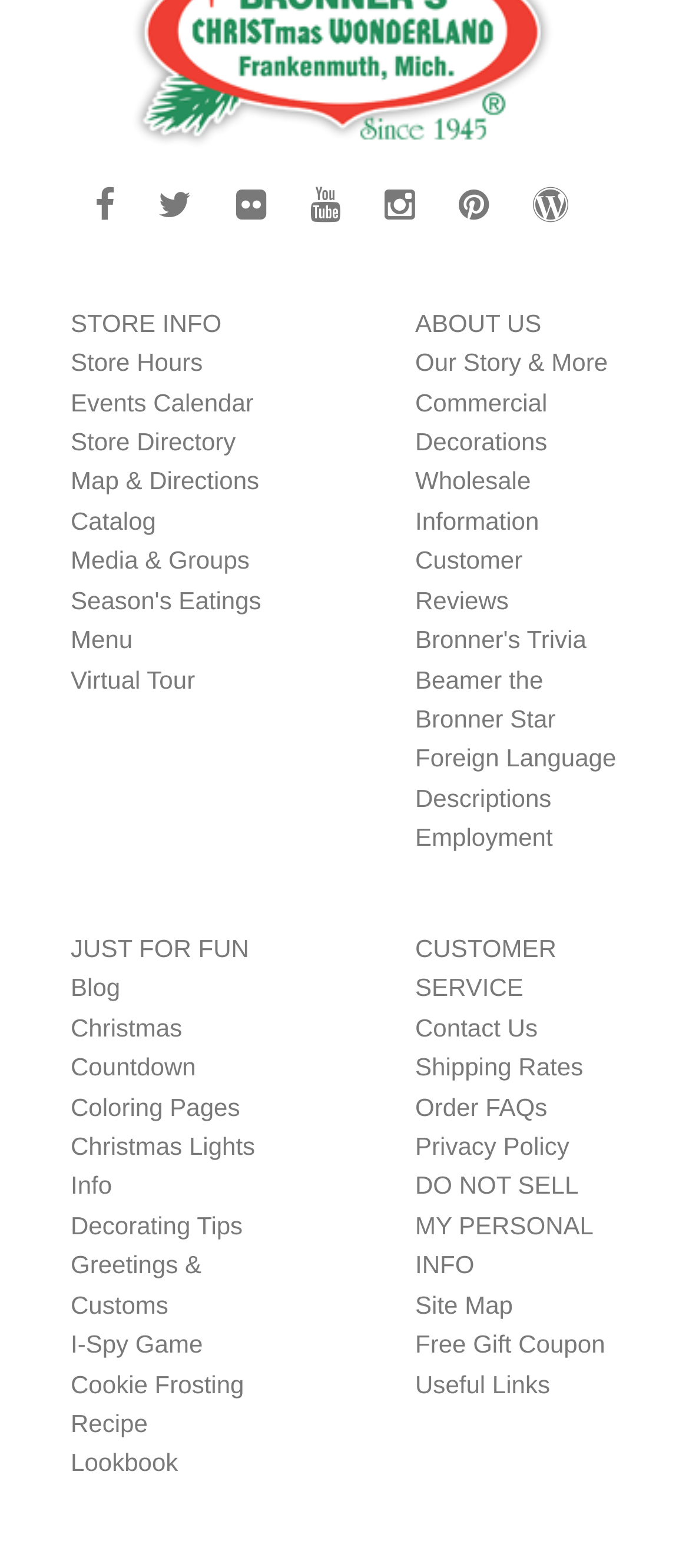Locate the bounding box coordinates of the clickable area needed to fulfill the instruction: "Learn about the company's story".

[0.603, 0.222, 0.882, 0.24]